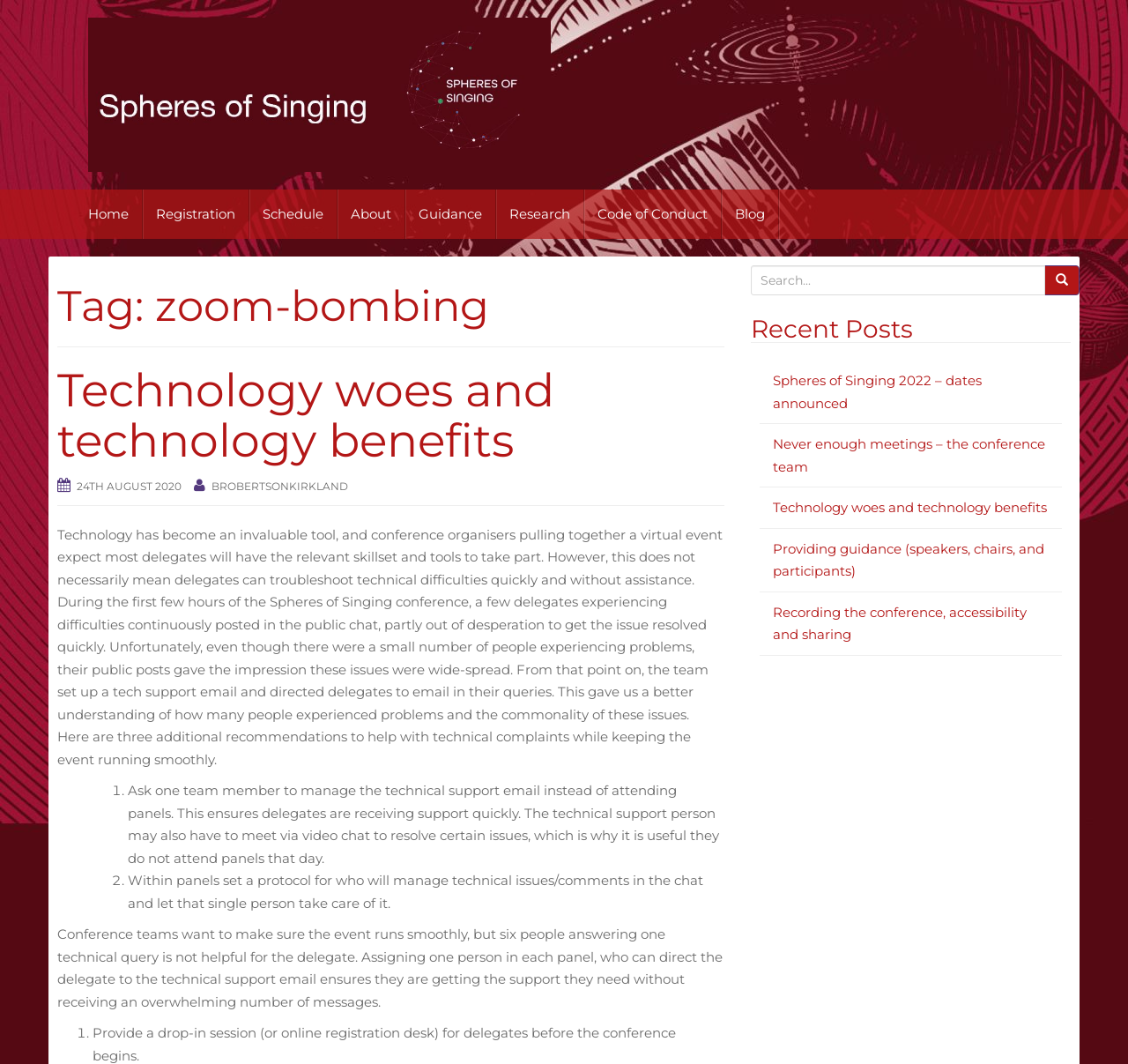Respond to the following question with a brief word or phrase:
What is recommended for panel sessions?

Assign one person to manage technical issues